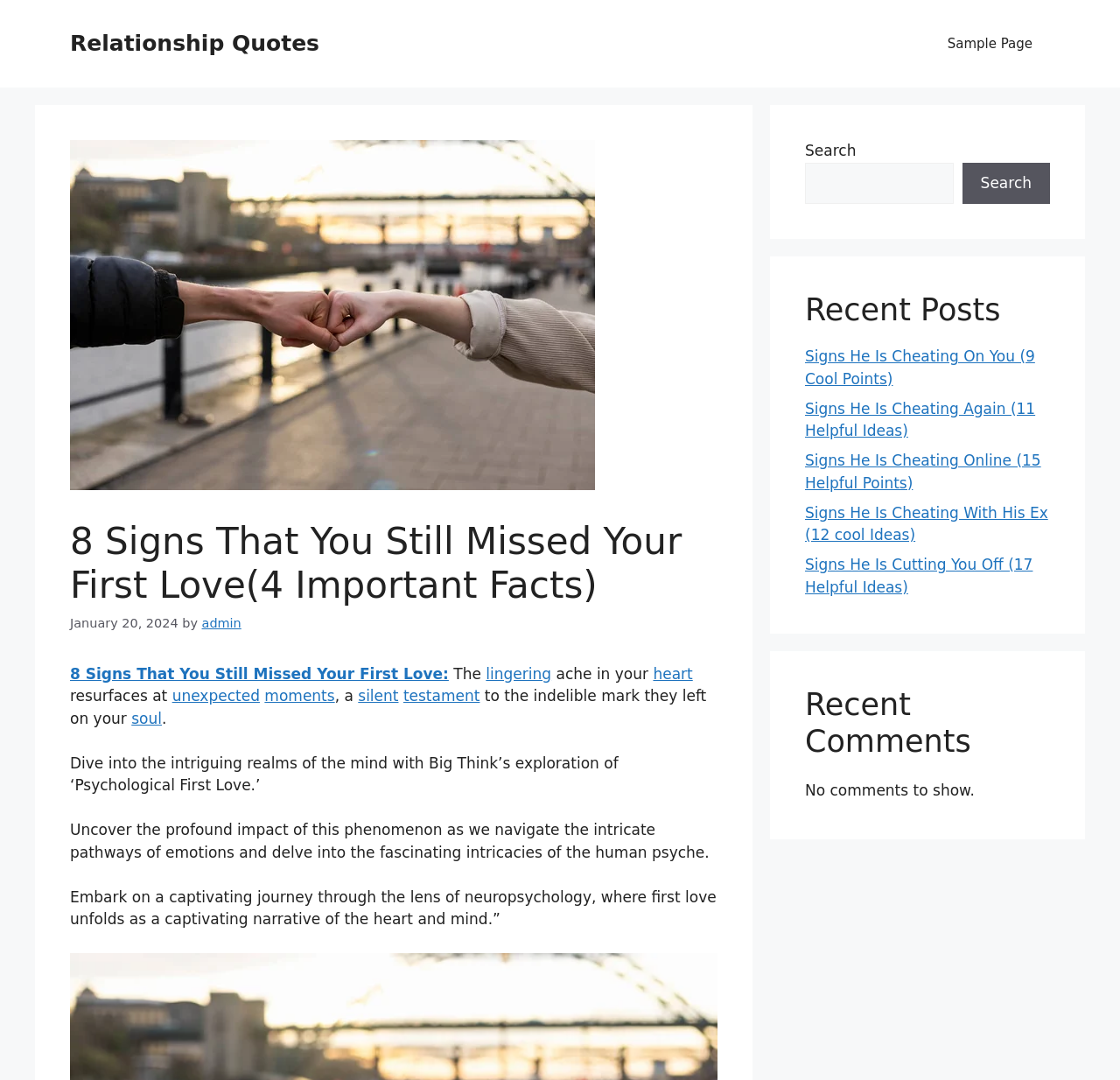What is the date of the article?
Analyze the image and provide a thorough answer to the question.

The date of the article can be found in the time element, which contains the text 'January 20, 2024'.